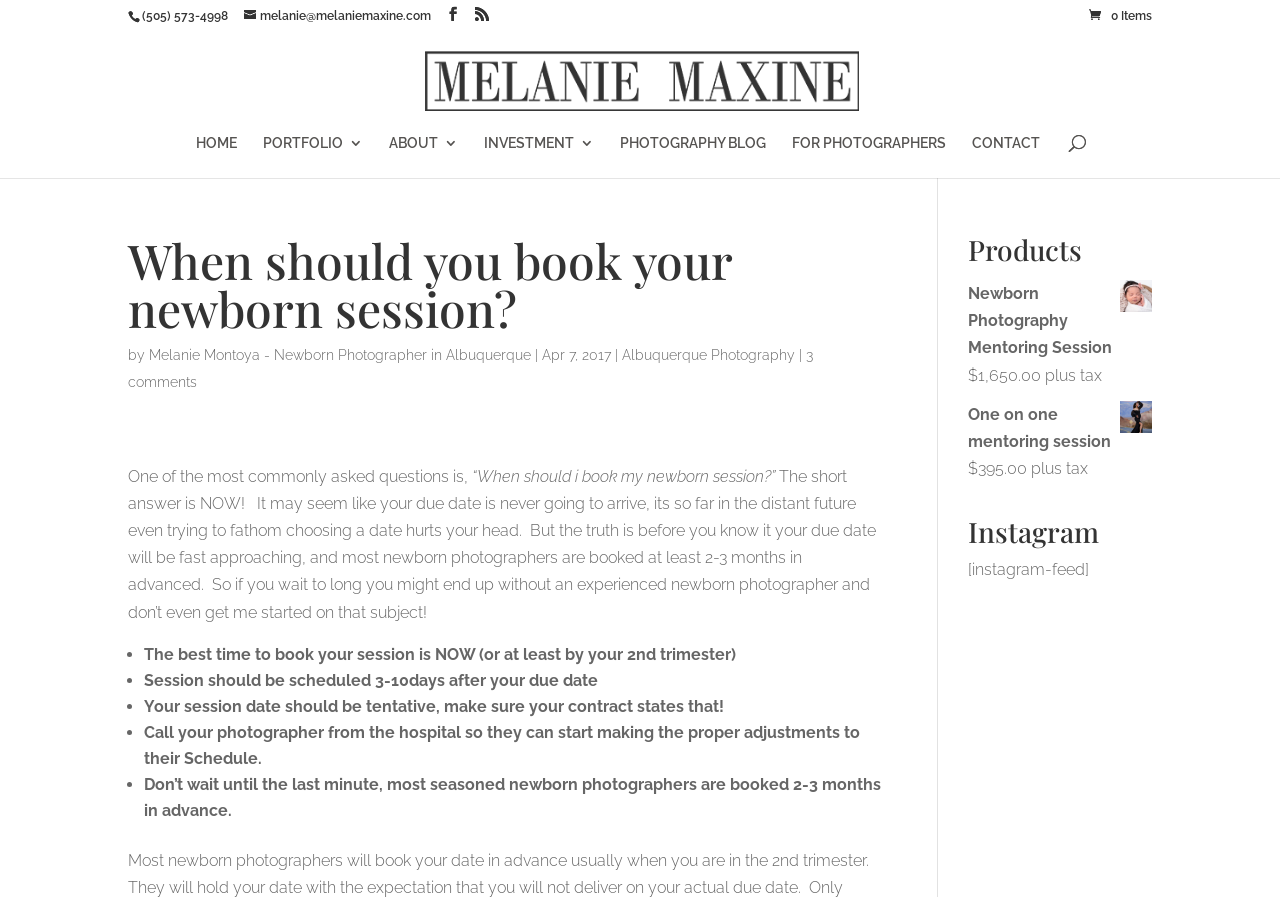Reply to the question below using a single word or brief phrase:
What is the phone number of Melanie Maxine?

(505) 573-4998